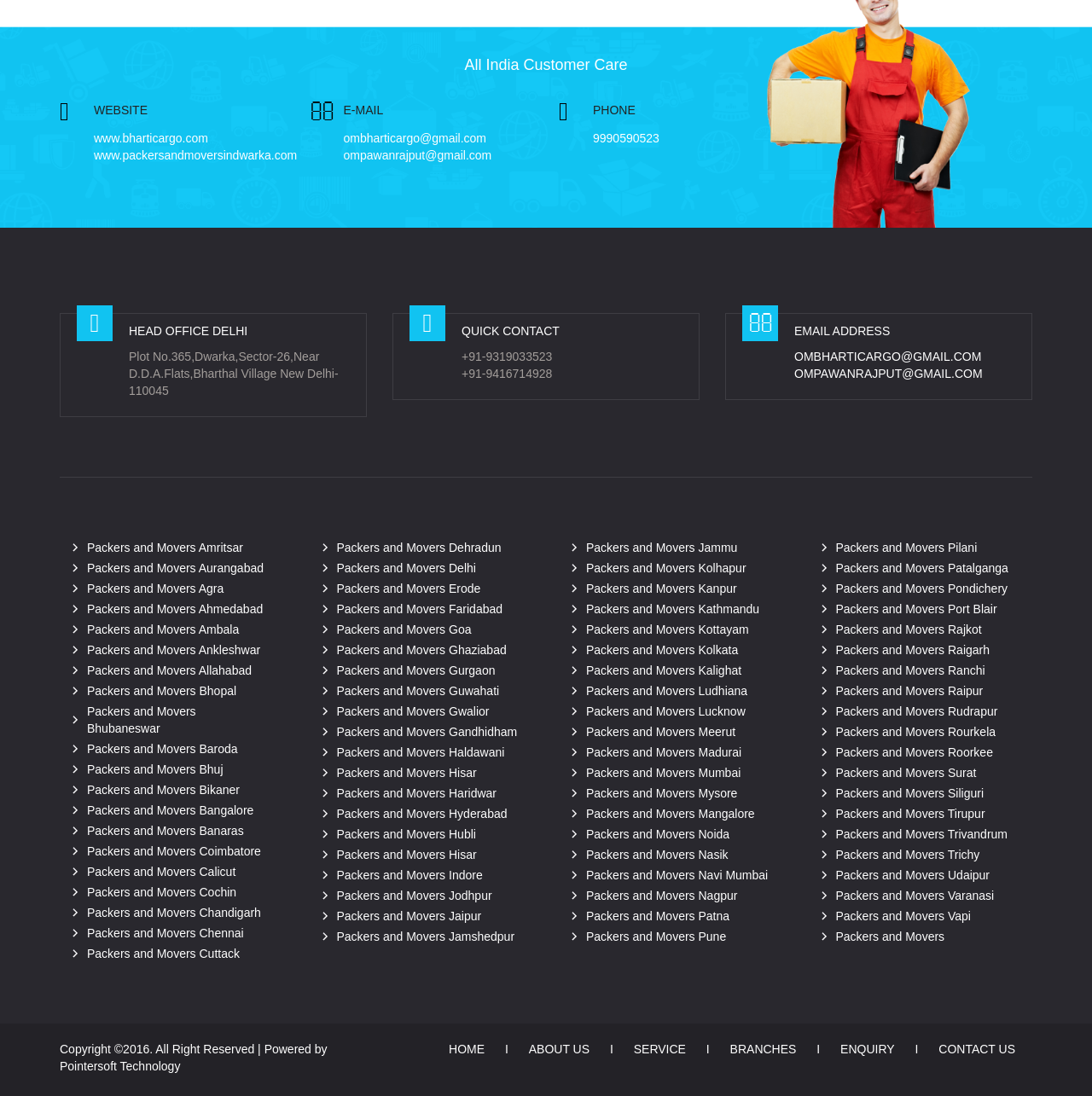Locate the bounding box coordinates of the clickable area needed to fulfill the instruction: "Get a quick contact at +91-9319033523".

[0.423, 0.319, 0.506, 0.332]